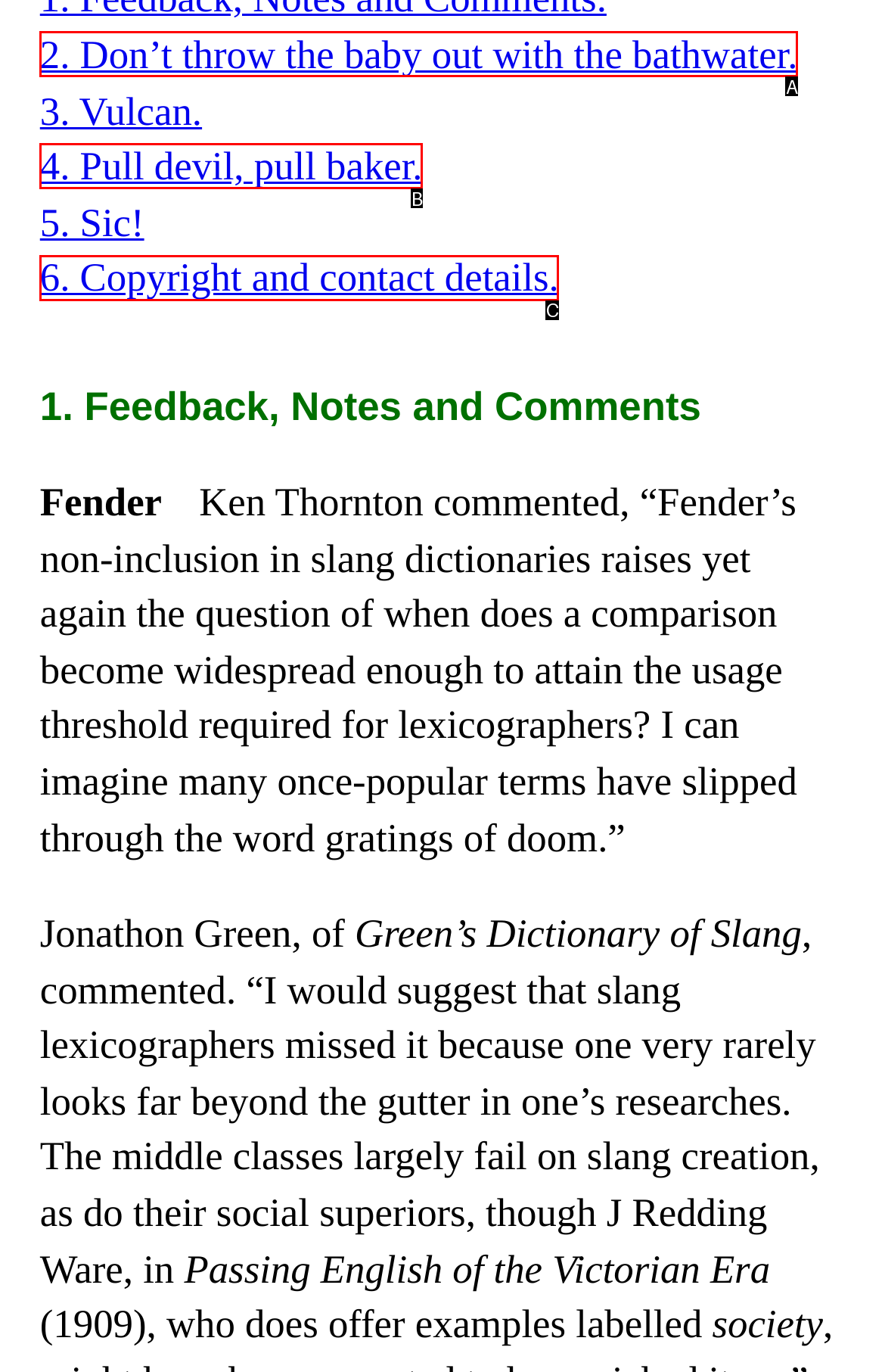Pick the option that corresponds to: 6. Copyright and contact details.
Provide the letter of the correct choice.

C